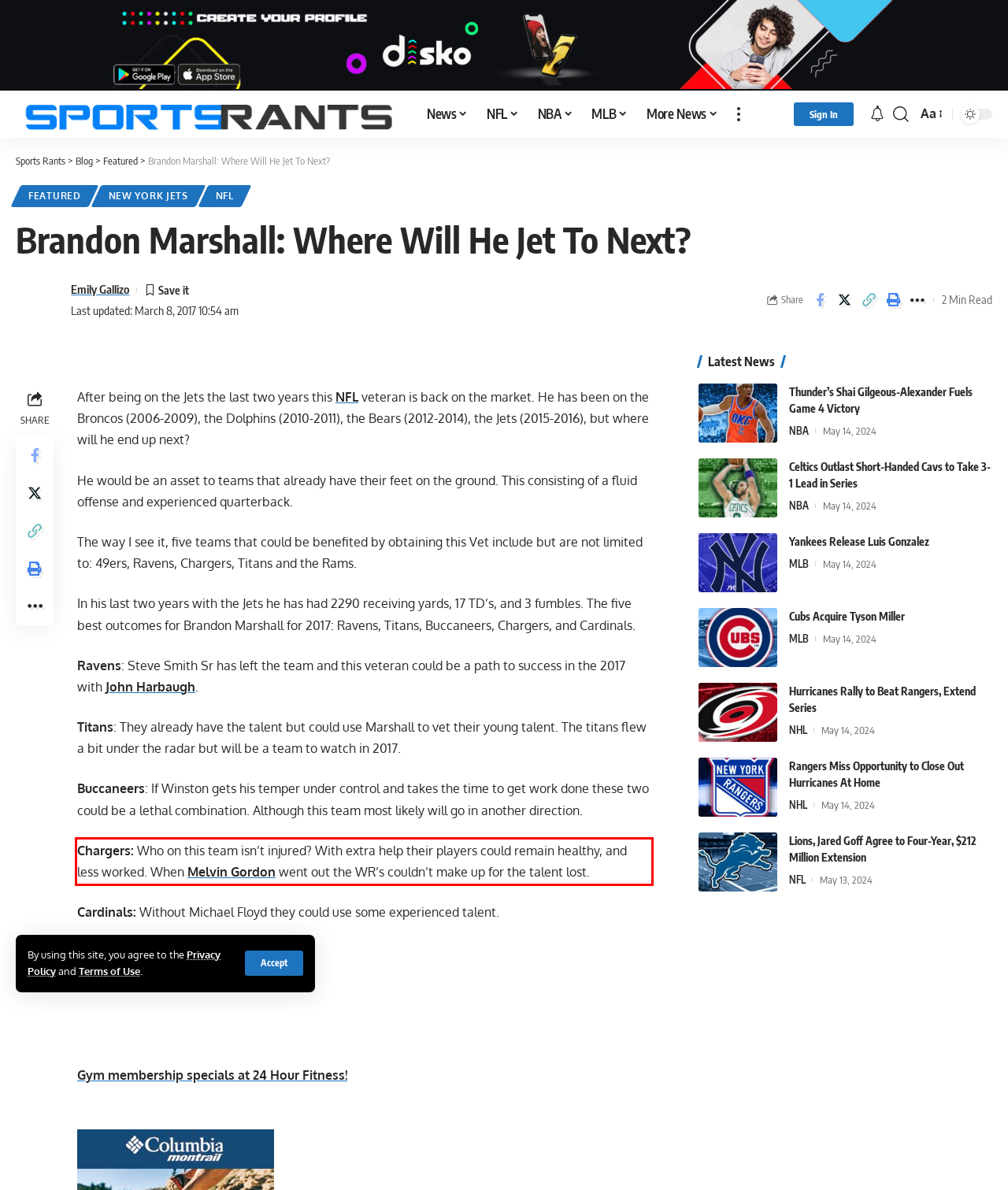Please identify and extract the text from the UI element that is surrounded by a red bounding box in the provided webpage screenshot.

Chargers: Who on this team isn’t injured? With extra help their players could remain healthy, and less worked. When Melvin Gordon went out the WR’s couldn’t make up for the talent lost.